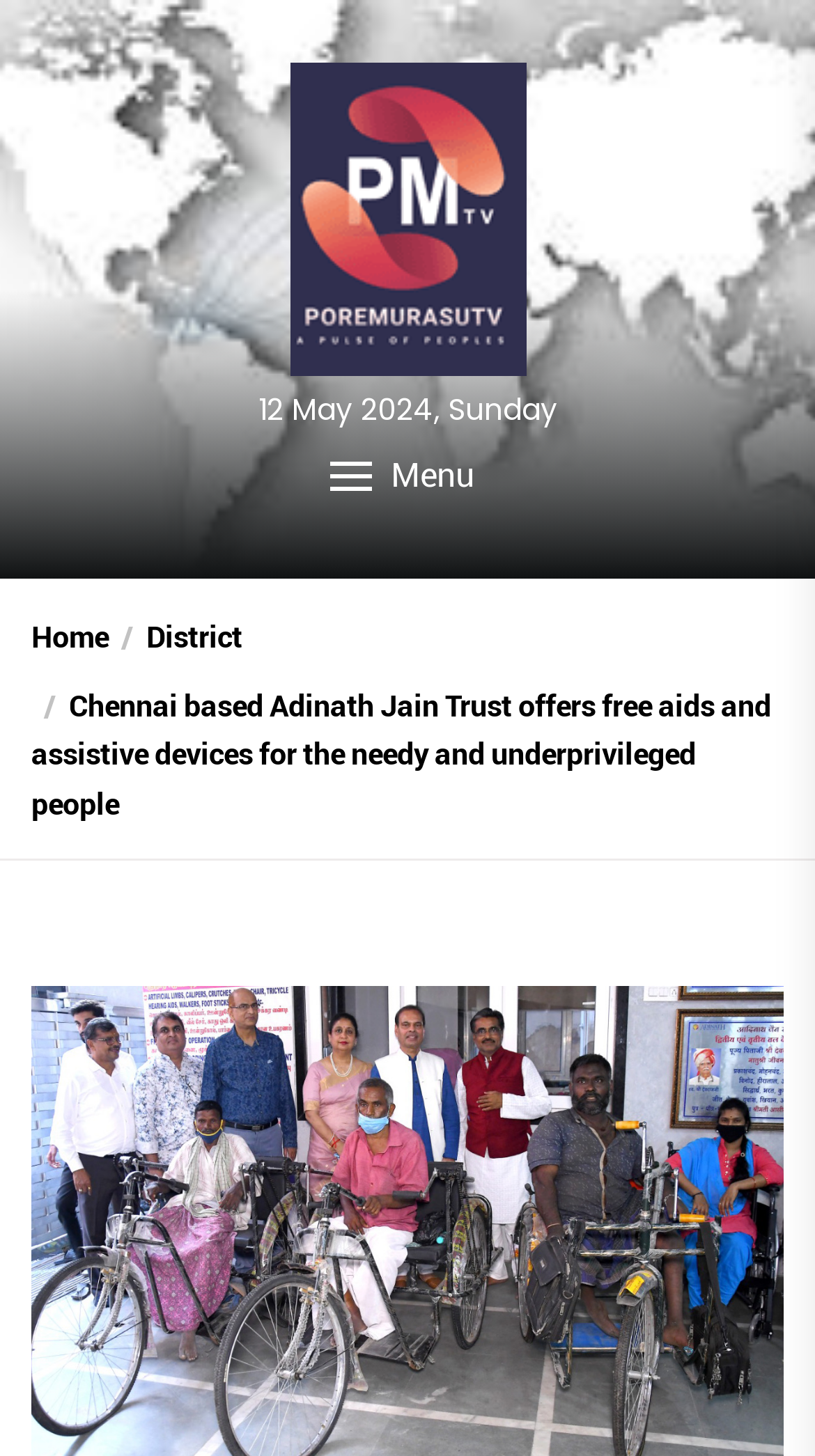Please provide a brief answer to the question using only one word or phrase: 
What is the text on the button located at the top-right corner?

Menu